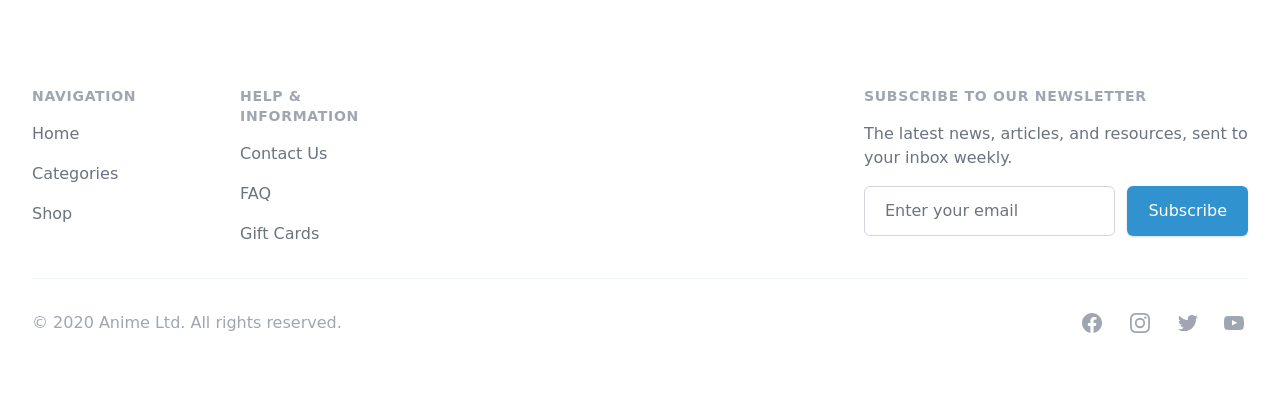Please find the bounding box coordinates of the element that you should click to achieve the following instruction: "Follow on Facebook". The coordinates should be presented as four float numbers between 0 and 1: [left, top, right, bottom].

[0.844, 0.779, 0.862, 0.84]